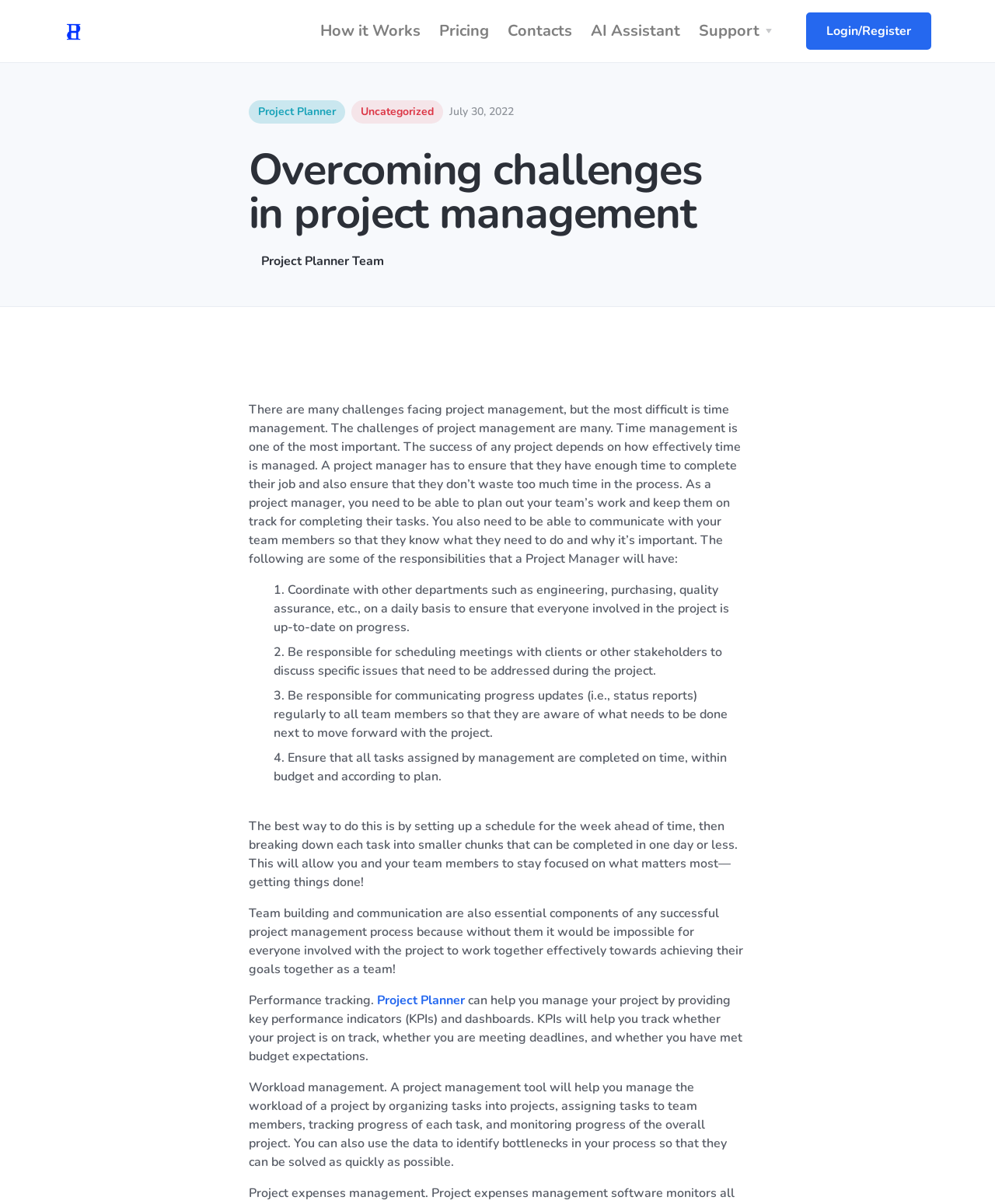Explain the webpage in detail.

The webpage is about overcoming challenges in project management, specifically focusing on time management, team building, and communication. At the top left corner, there is a project planner logo, and at the top right corner, there are several links, including "Login/Register", "How it Works", "Pricing", "Contacts", "AI Assistant", and "Support". Below these links, there is a main heading "Overcoming challenges in project management" followed by a link to "Project Planner Team".

The main content of the webpage is a lengthy article discussing the challenges of project management, particularly time management. The article is divided into sections, with the first section explaining the importance of time management in project management. This section is followed by a list of responsibilities that a project manager will have, including coordinating with other departments, scheduling meetings, communicating progress updates, and ensuring tasks are completed on time and within budget.

Below this list, there is a section discussing the best way to manage time, which involves setting up a schedule and breaking down tasks into smaller chunks. The article also emphasizes the importance of team building and communication in project management.

Further down, there is a section discussing how a project management tool, specifically "Project Planner", can help with performance tracking and workload management. This tool provides key performance indicators (KPIs) and dashboards to track project progress, and helps with organizing tasks, assigning them to team members, and monitoring progress.

At the very bottom of the webpage, there is an "Arrow-up" link, which is likely a button to scroll back up to the top of the page.